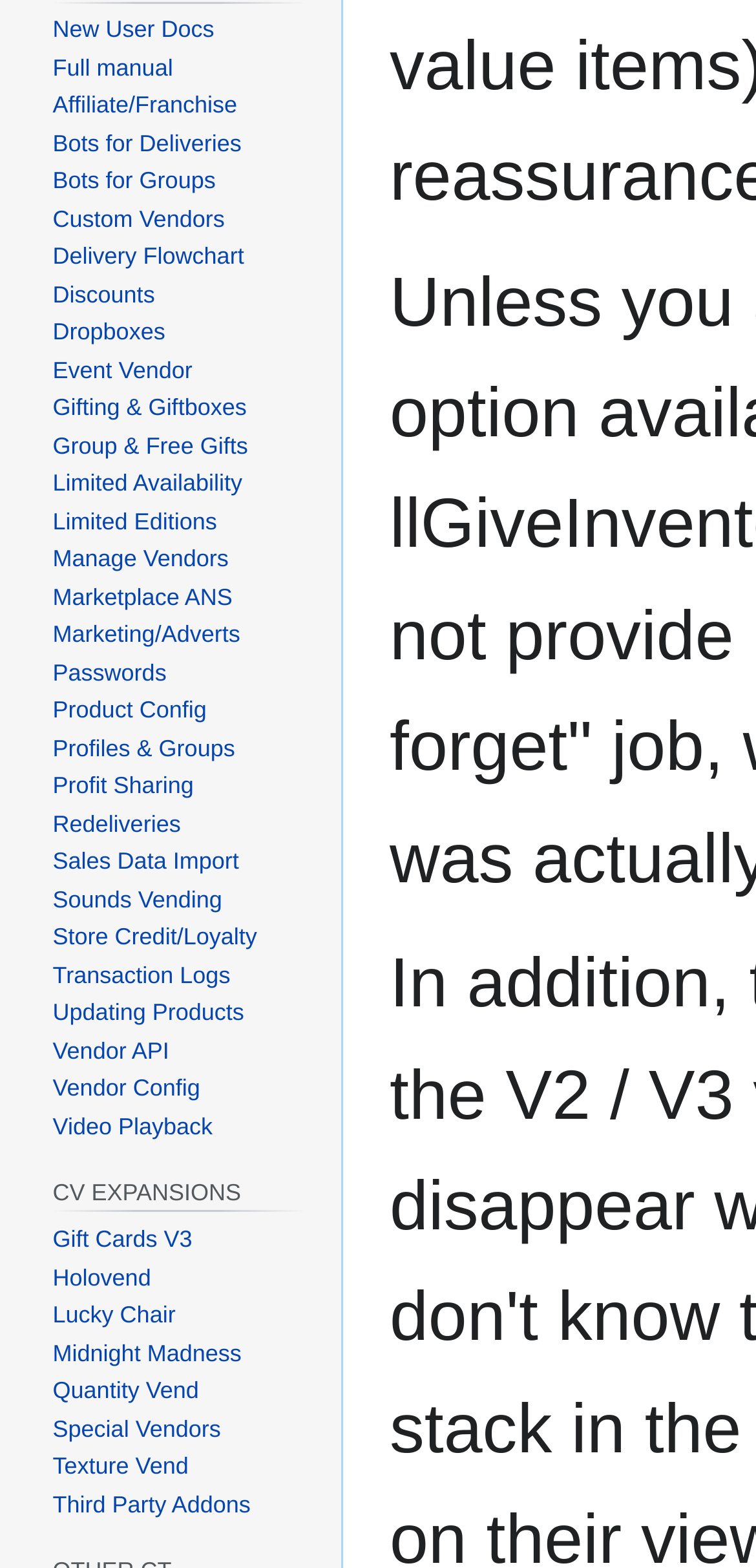Find the bounding box coordinates of the element's region that should be clicked in order to follow the given instruction: "View New User Docs". The coordinates should consist of four float numbers between 0 and 1, i.e., [left, top, right, bottom].

[0.07, 0.01, 0.283, 0.028]